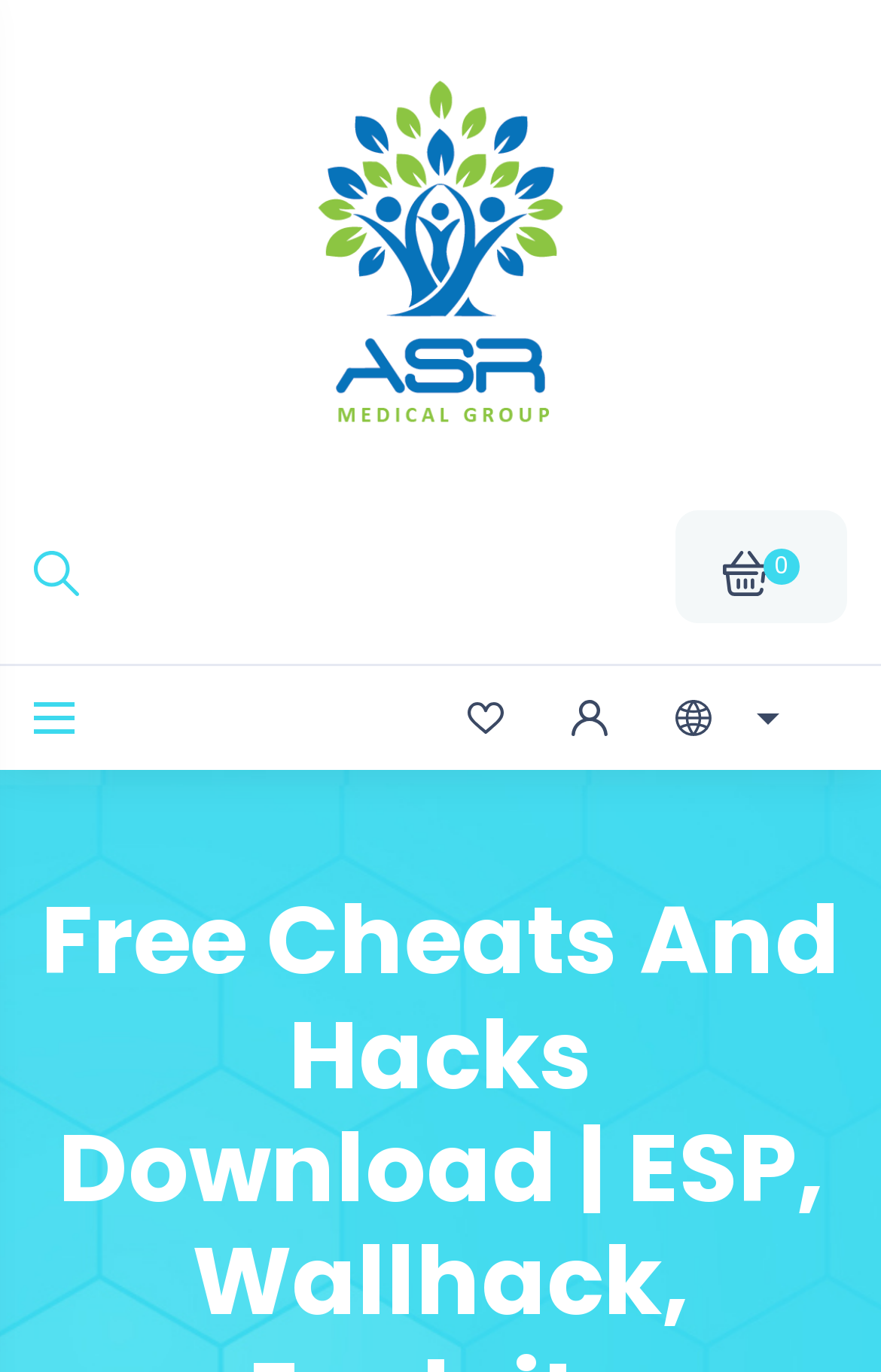How many images are on the webpage?
Using the visual information, answer the question in a single word or phrase.

7